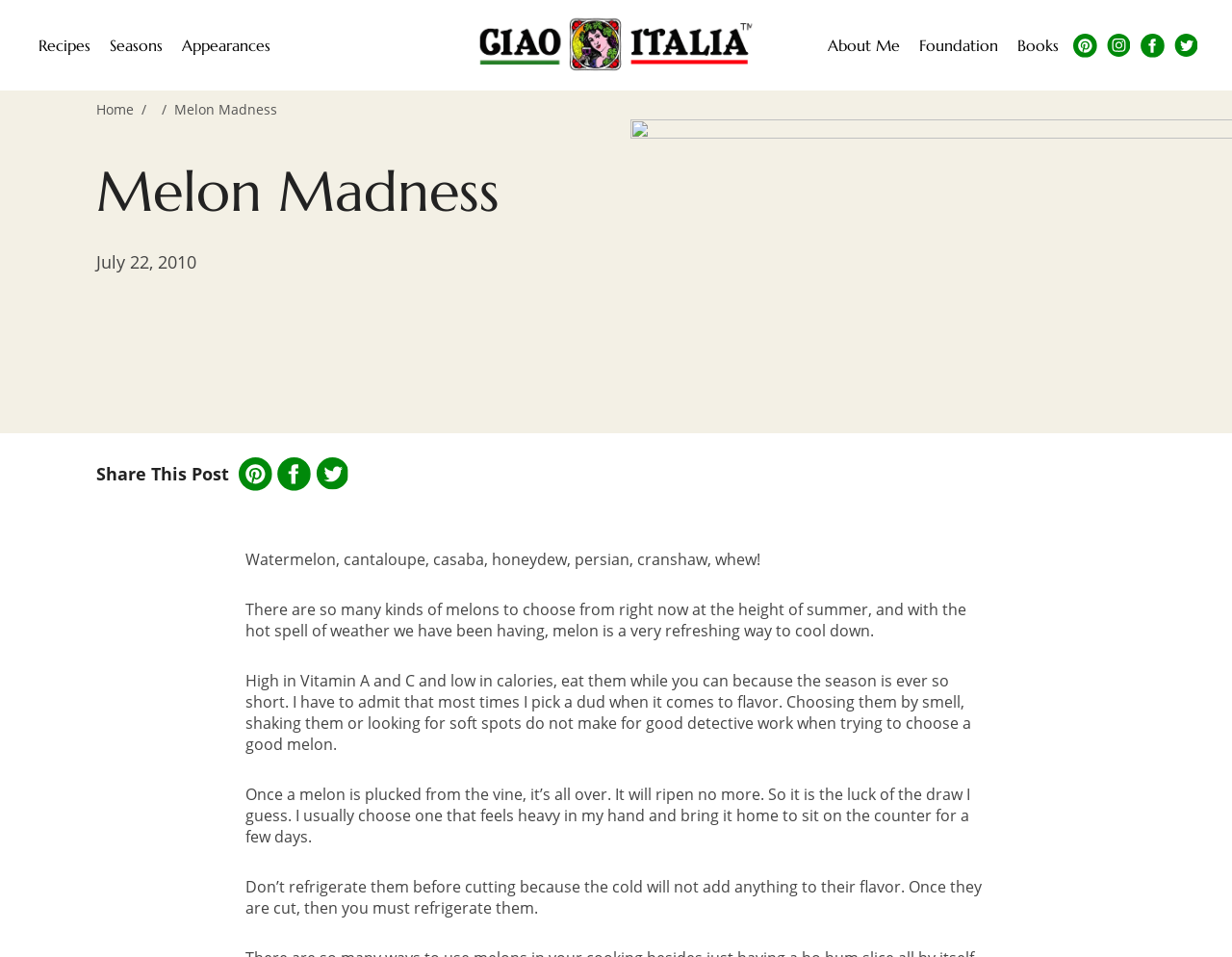Find the bounding box coordinates for the area that must be clicked to perform this action: "View recipes".

[0.023, 0.0, 0.081, 0.095]